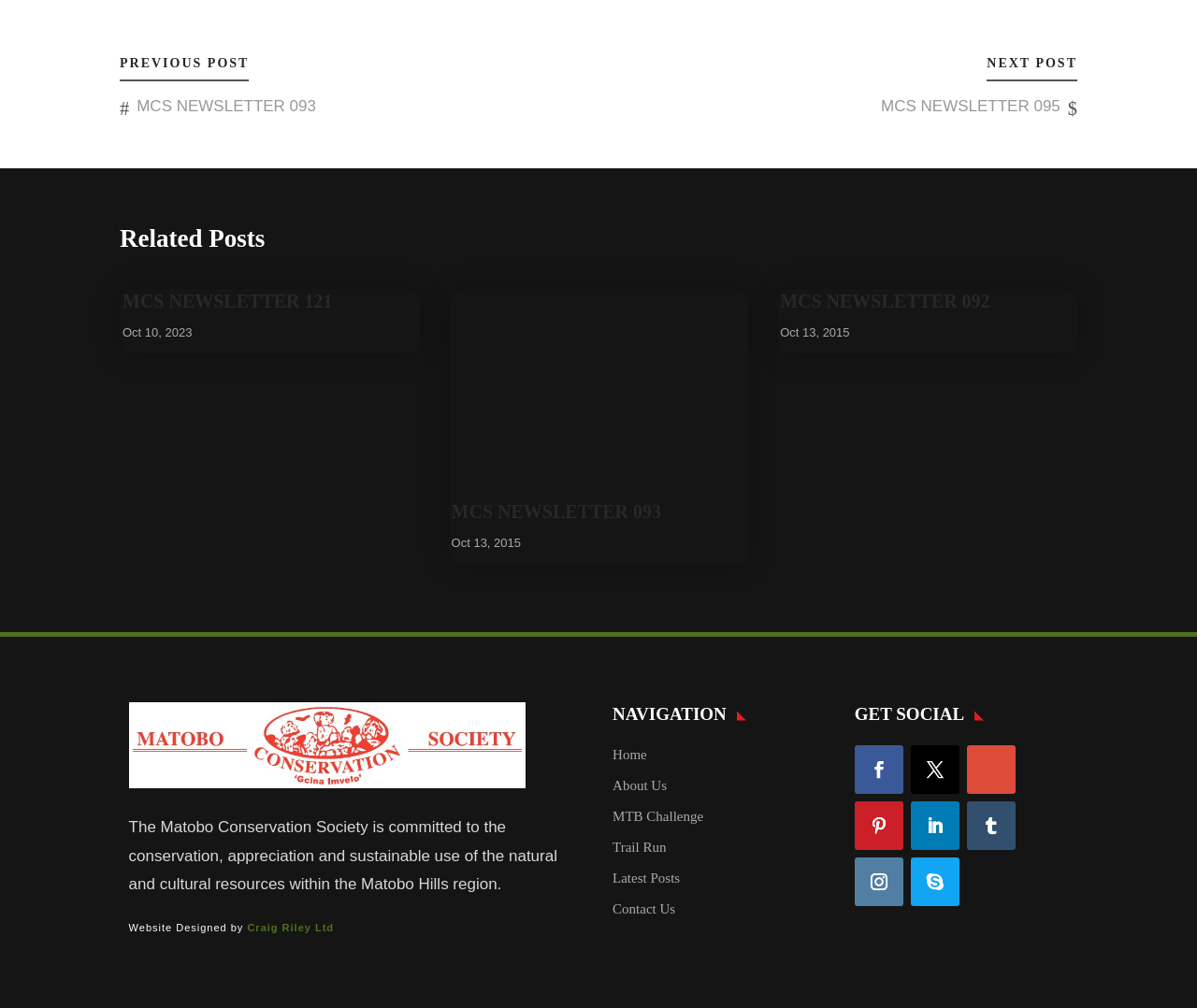Locate the bounding box coordinates of the element you need to click to accomplish the task described by this instruction: "view MCS NEWSLETTER 093".

[0.114, 0.097, 0.264, 0.114]